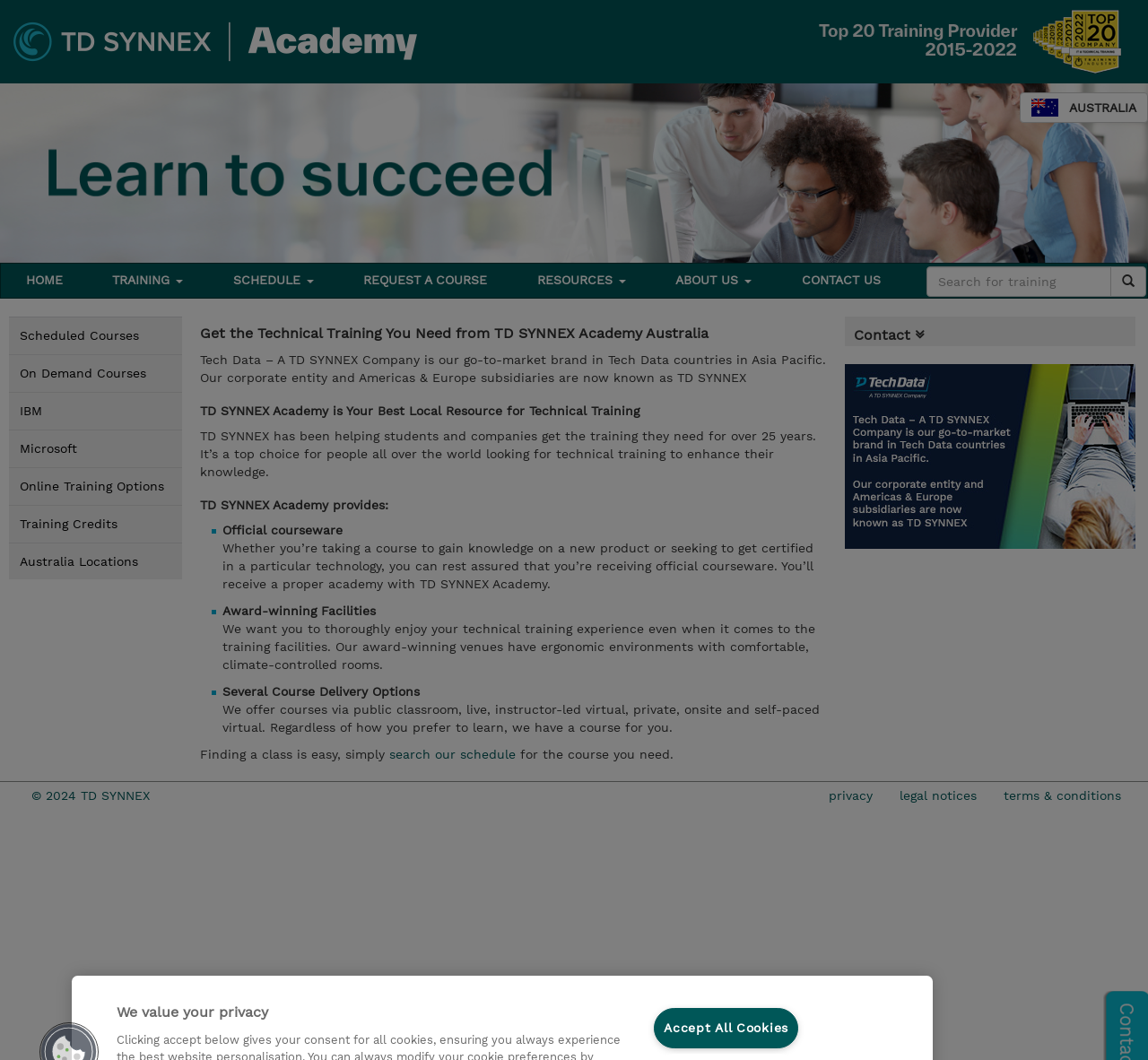Please provide a brief answer to the following inquiry using a single word or phrase:
What is the purpose of the 'TRAINING' button?

To access training options